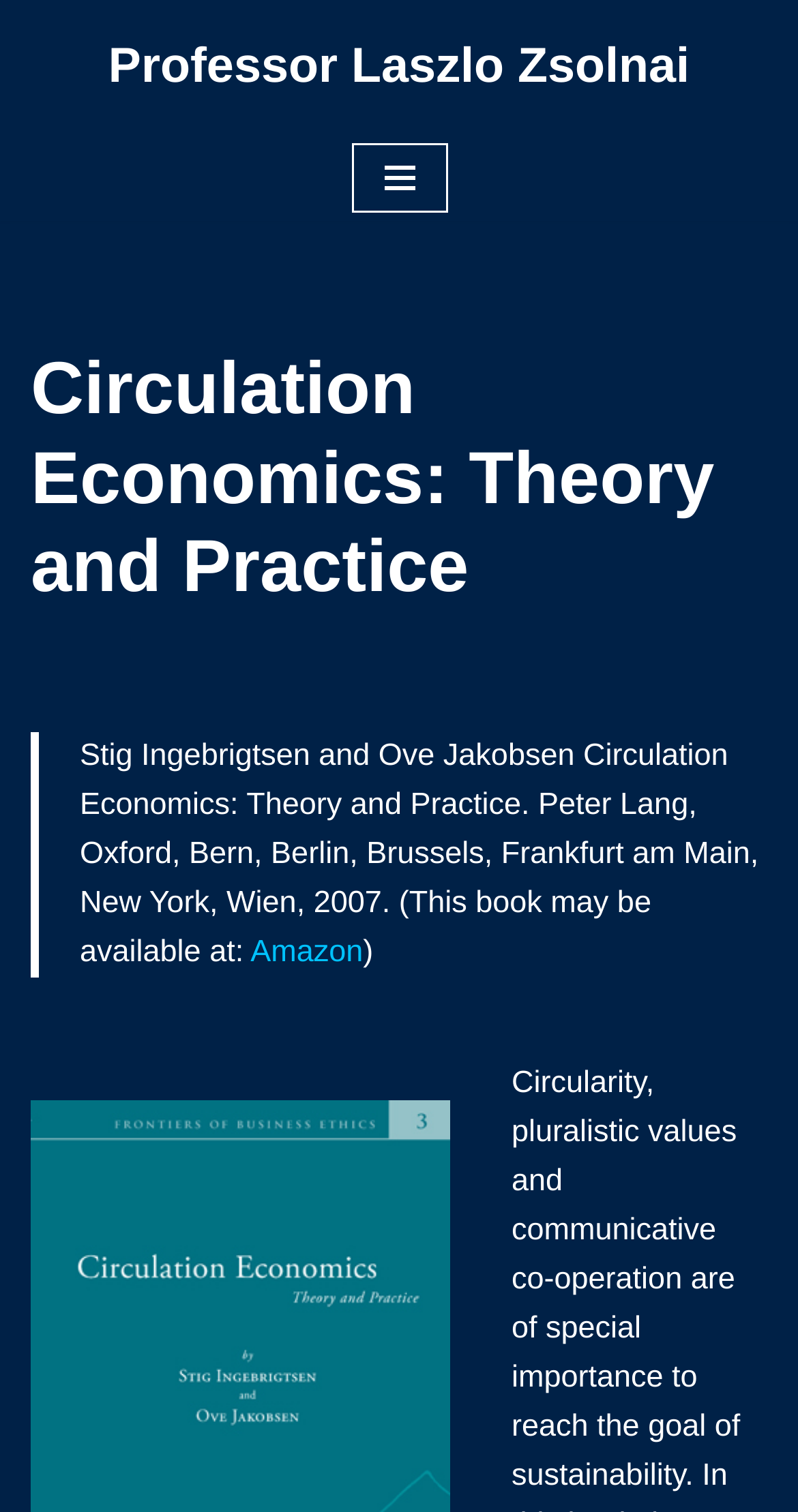Where can the book be purchased?
Using the image as a reference, give an elaborate response to the question.

In the blockquote section, there is a link to 'Amazon', which suggests that the book can be purchased from Amazon.